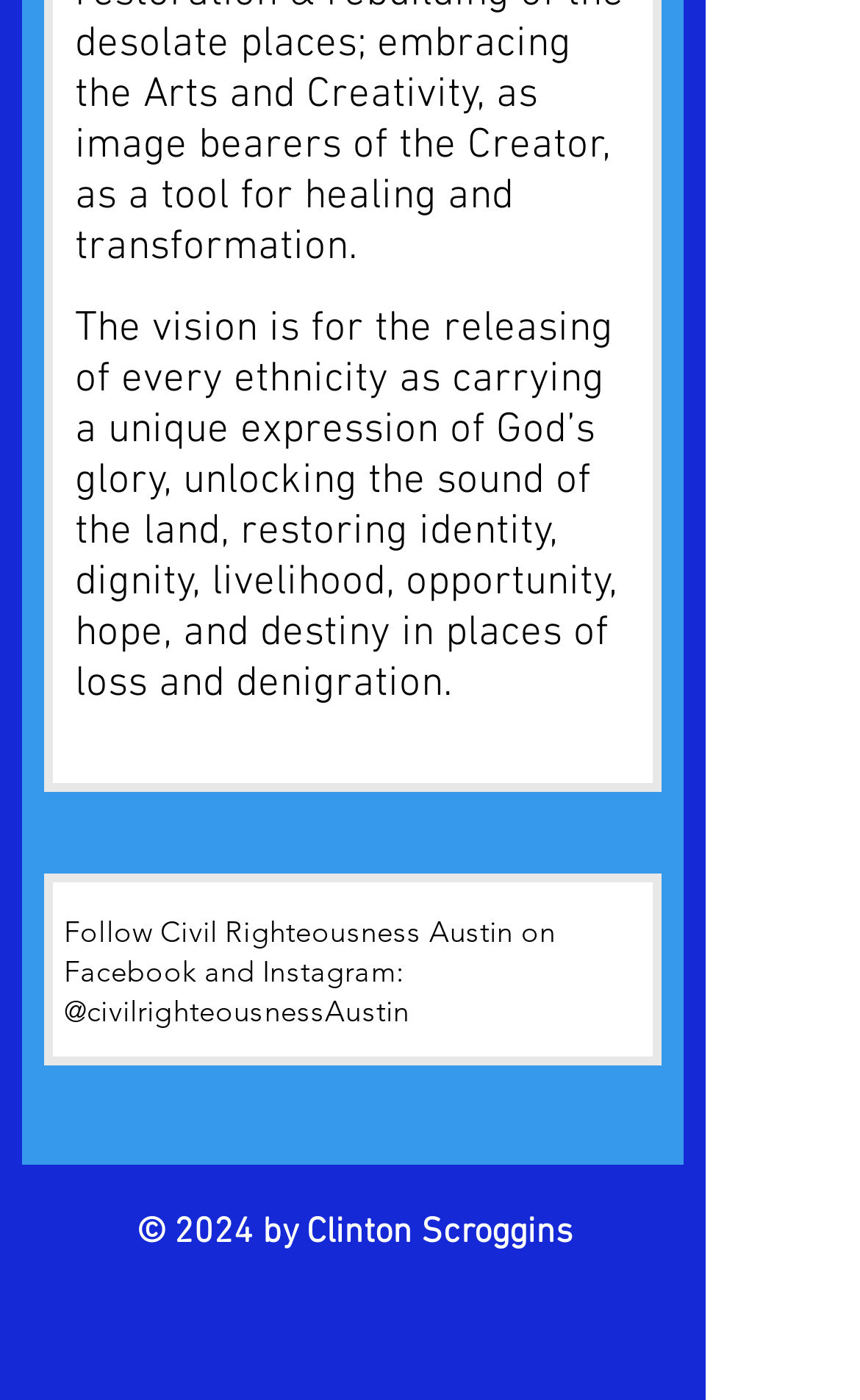Given the description of the UI element: "aria-label="YouTube"", predict the bounding box coordinates in the form of [left, top, right, bottom], with each value being a float between 0 and 1.

[0.367, 0.776, 0.456, 0.831]